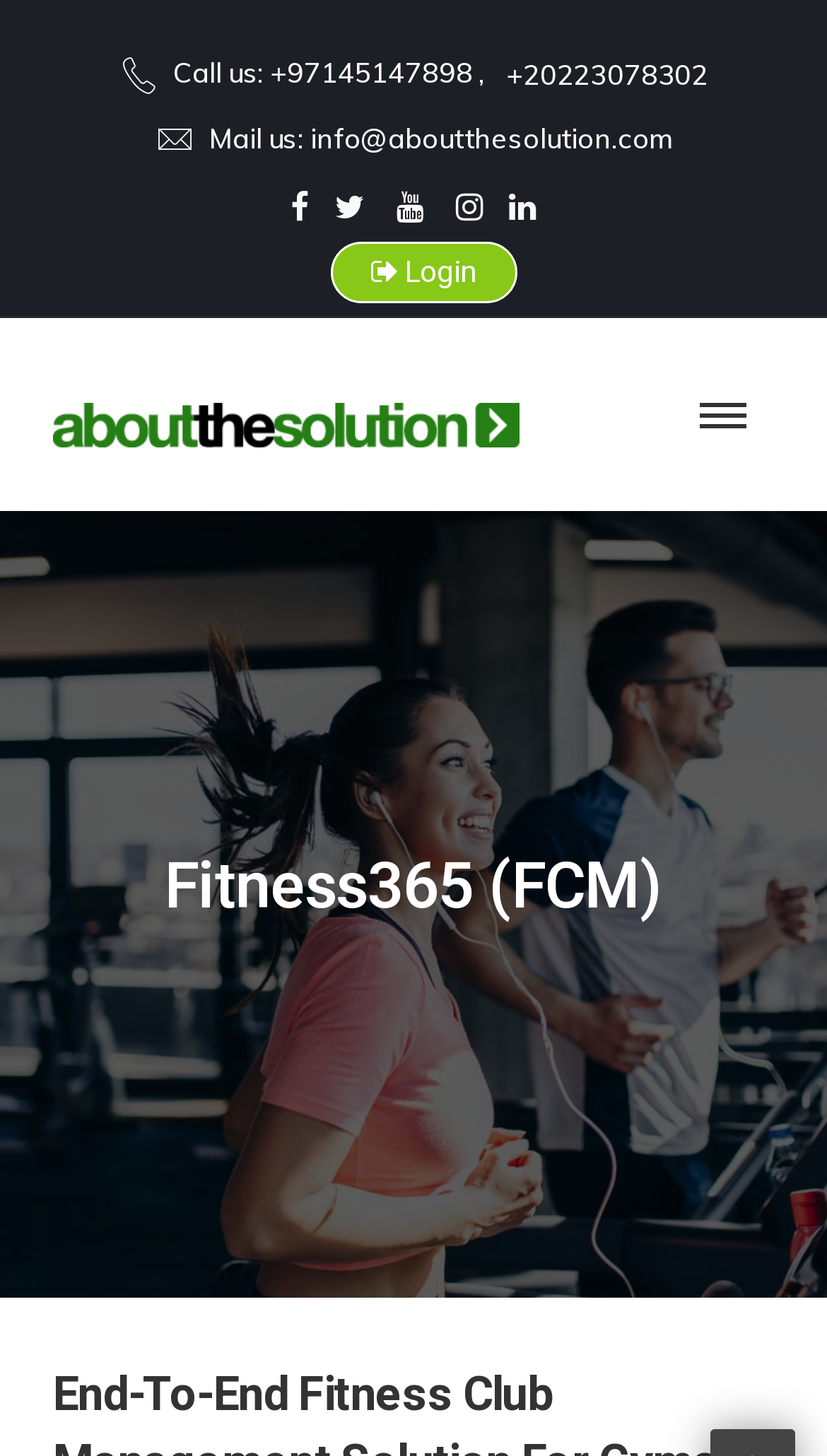What is the name of the company?
Answer the question with detailed information derived from the image.

I found the company name 'About The Solution' mentioned on the webpage, which is also accompanied by an image with the same name.